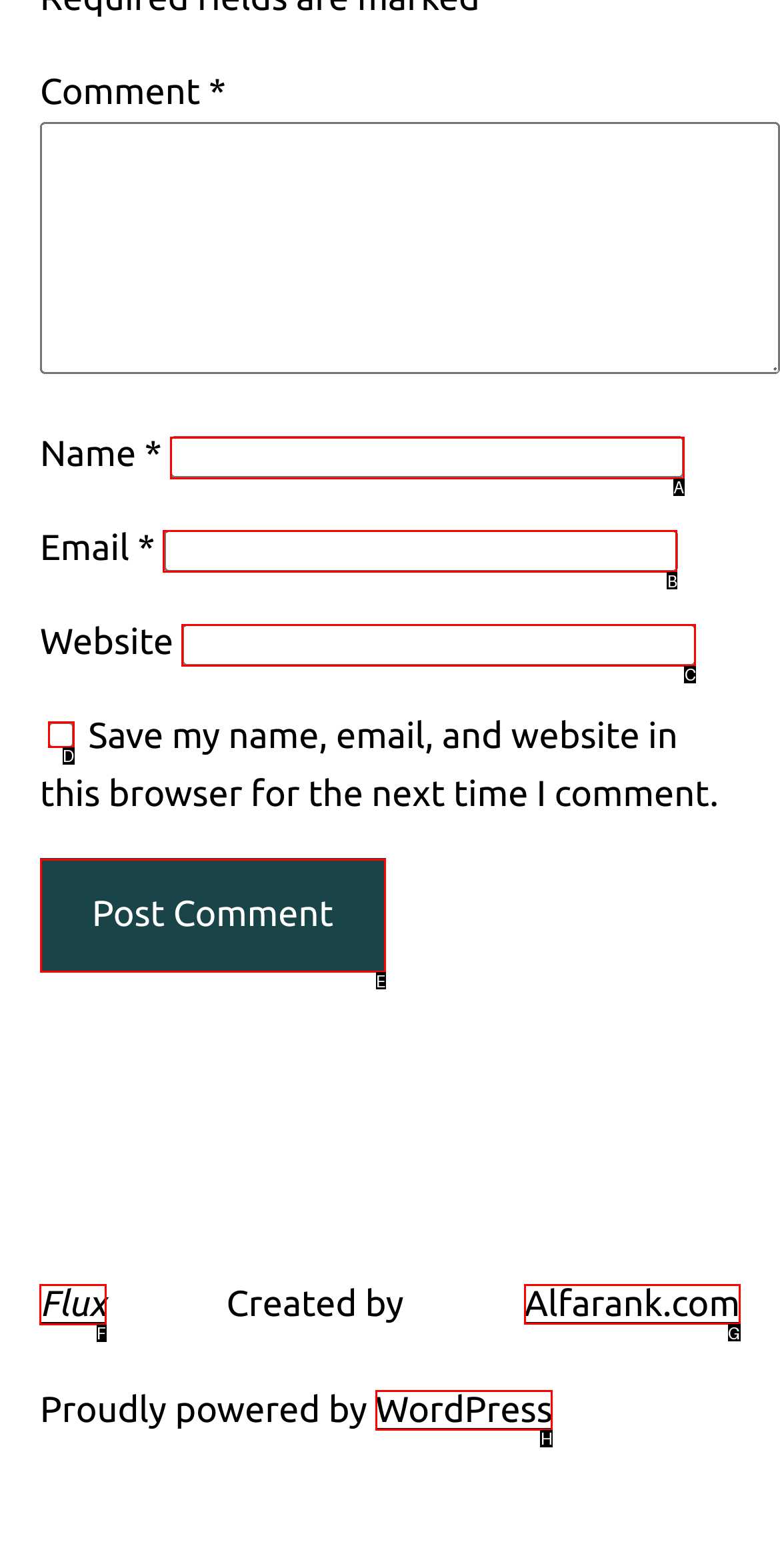To complete the task: Visit the Flux website, which option should I click? Answer with the appropriate letter from the provided choices.

F